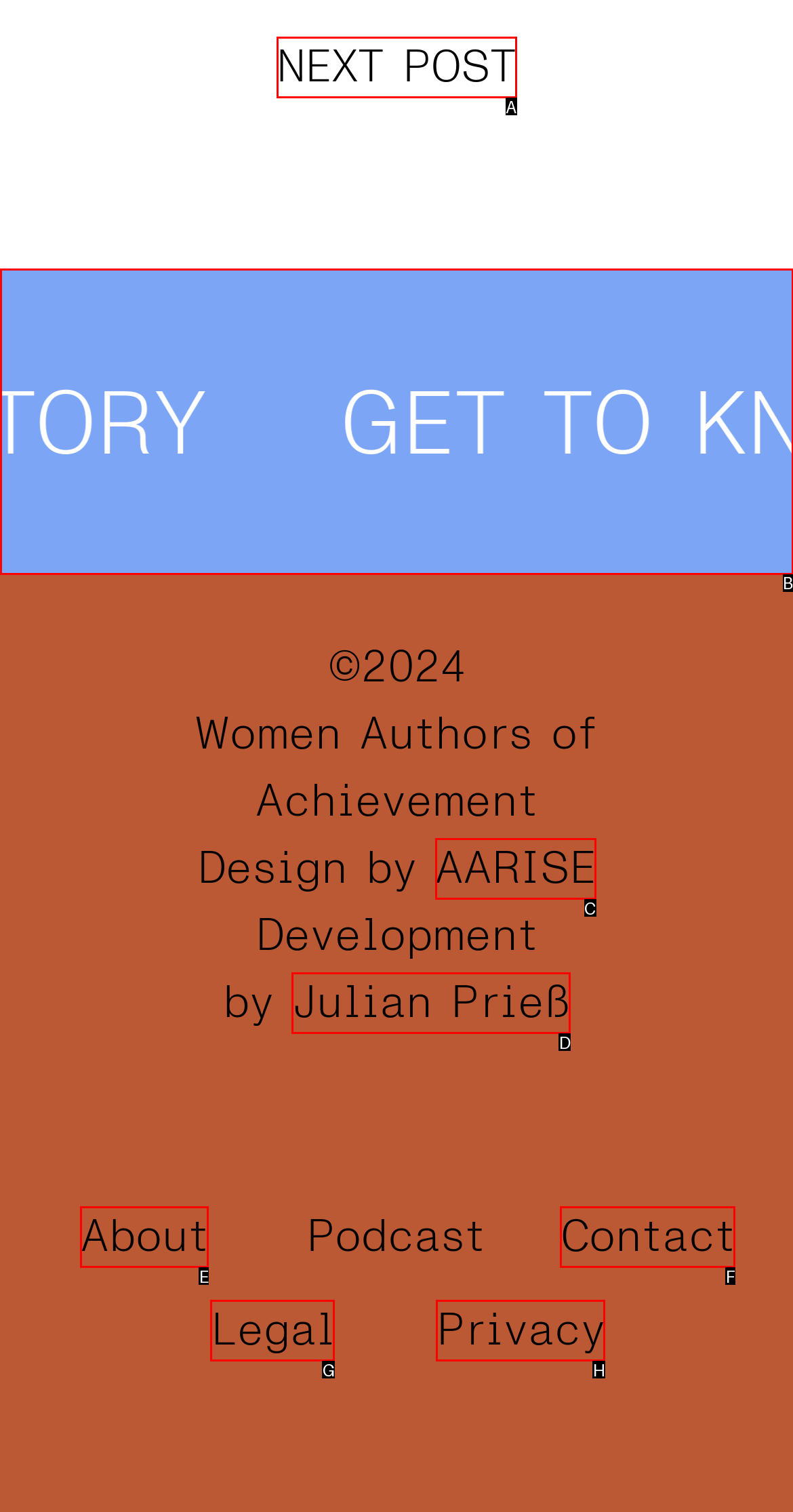Select the option I need to click to accomplish this task: get to know our story
Provide the letter of the selected choice from the given options.

B